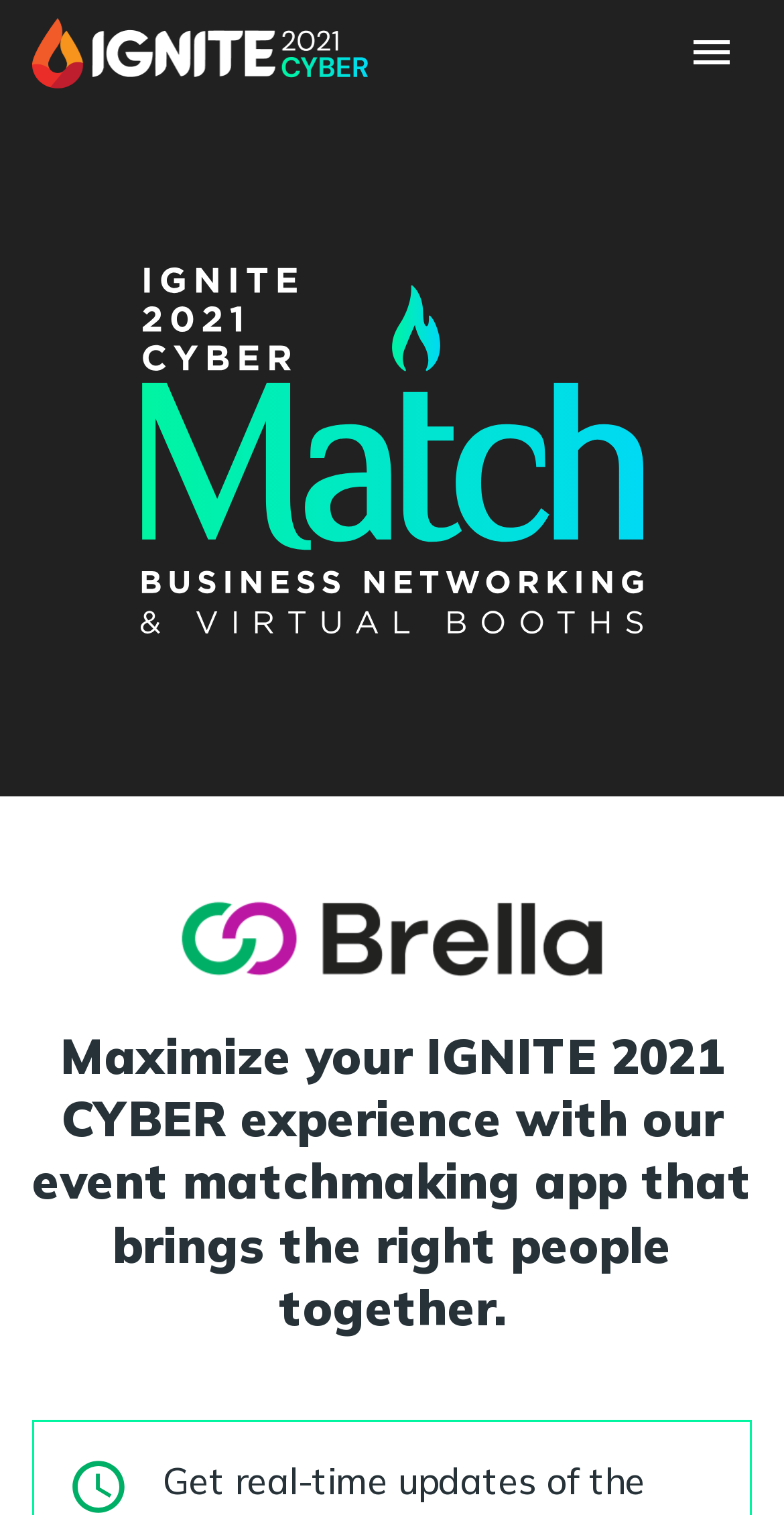What is the name of the event?
Please provide a full and detailed response to the question.

The name of the event can be found in the heading on the webpage, which mentions 'Maximize your IGNITE 2021 CYBER experience'.